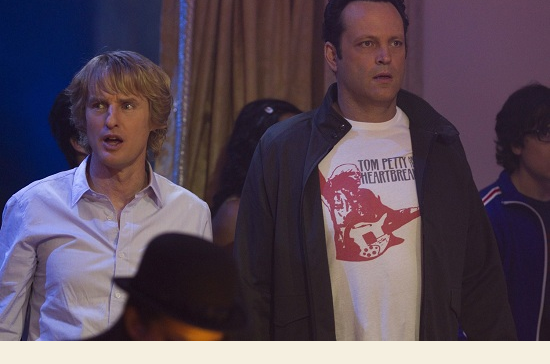What industry are Billy and Nick trying to adapt to?
Please answer using one word or phrase, based on the screenshot.

tech industry